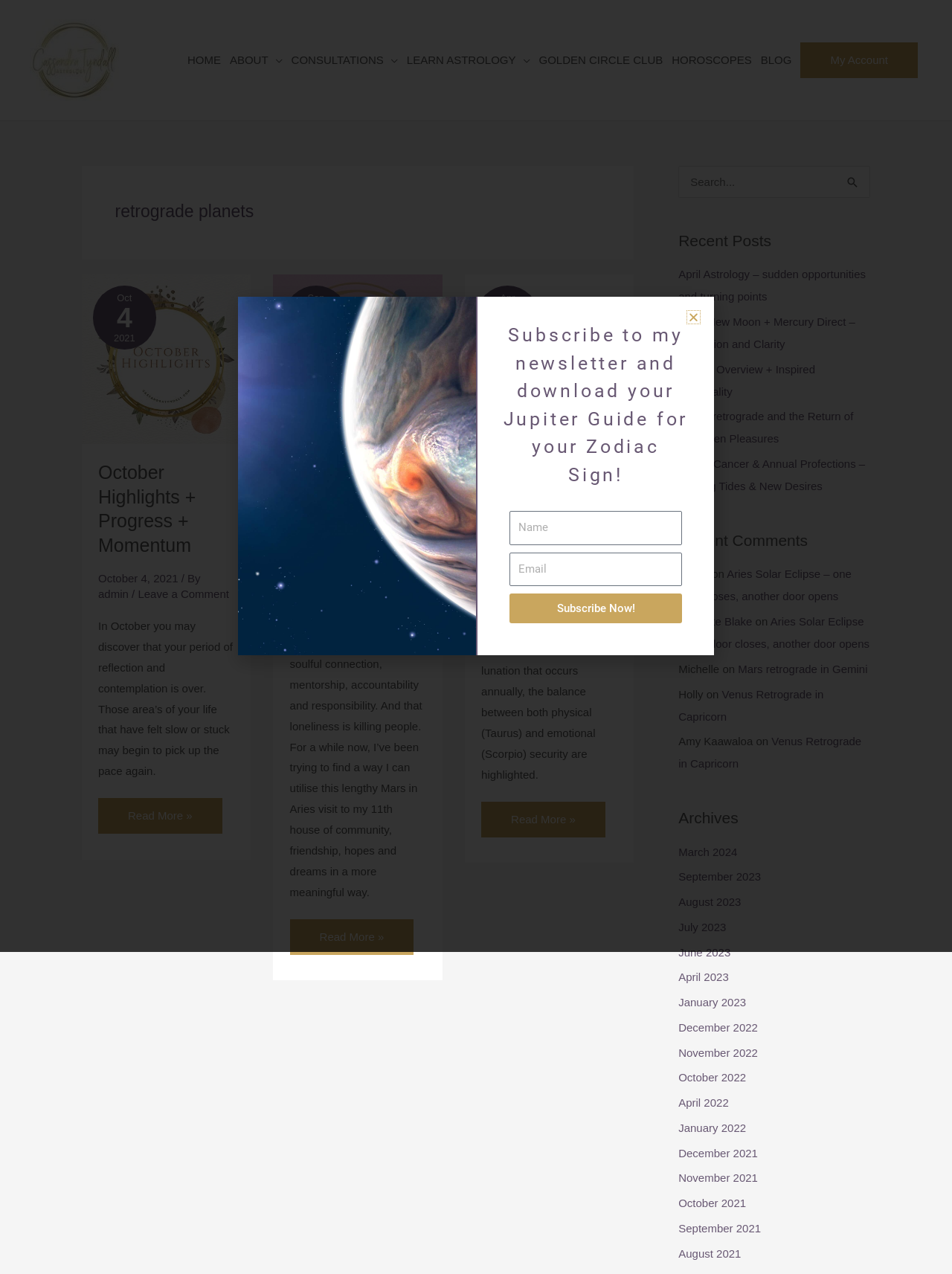Please answer the following question using a single word or phrase: 
What is the purpose of the search box?

To search for content on the website